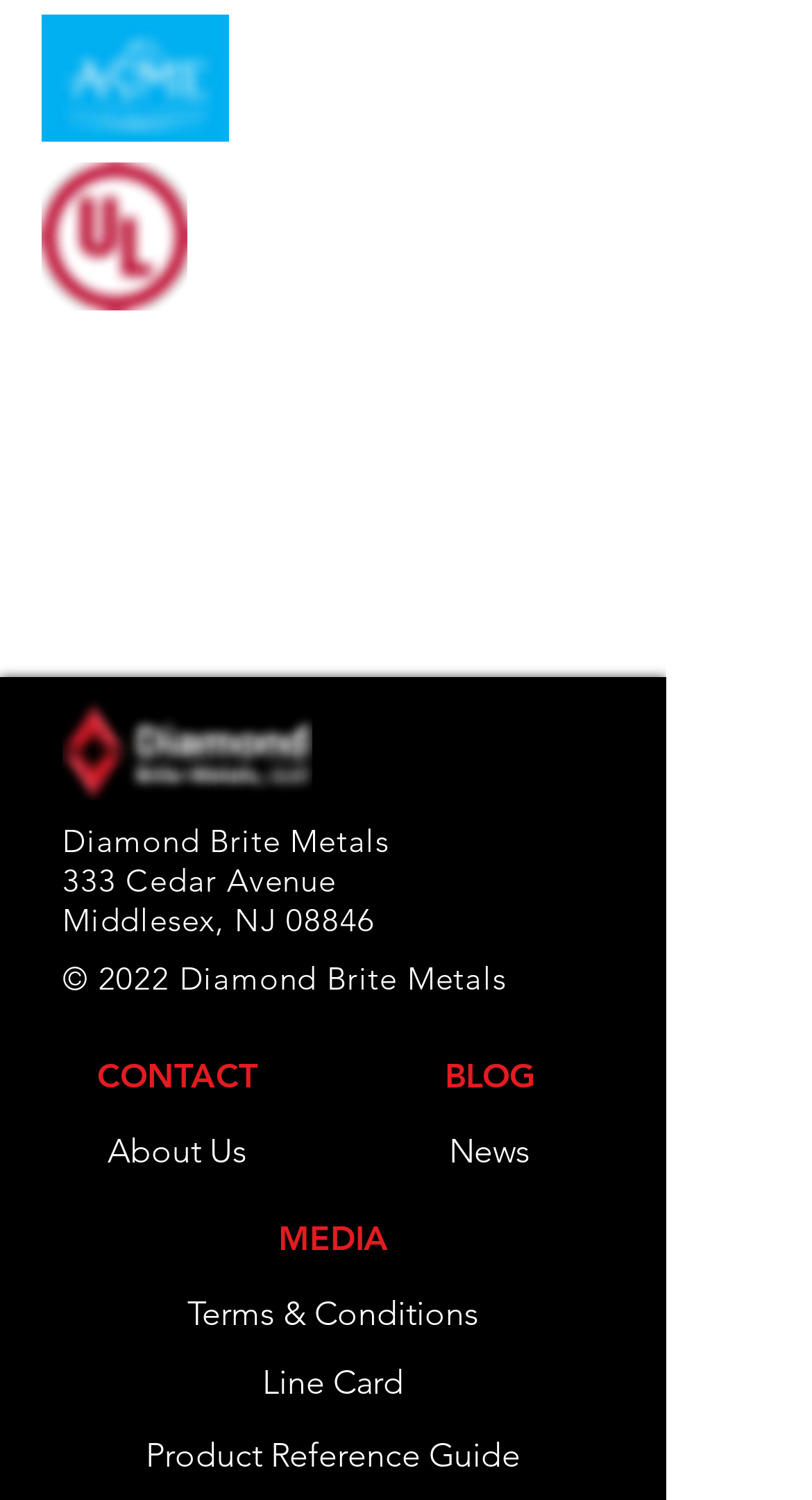Find the bounding box coordinates of the element I should click to carry out the following instruction: "Check the News page".

[0.449, 0.739, 0.756, 0.797]